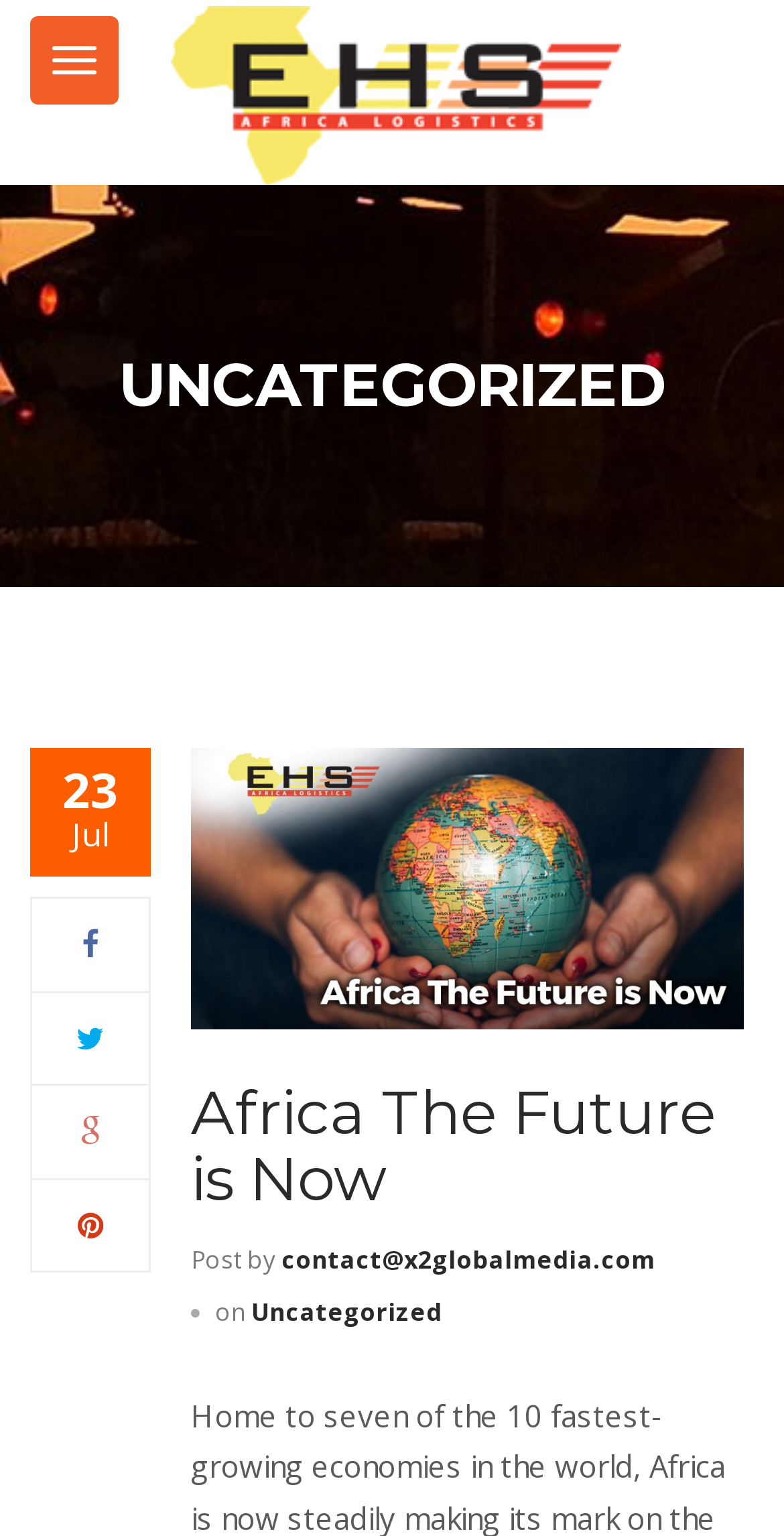Please provide the bounding box coordinates for the element that needs to be clicked to perform the instruction: "Contact via email". The coordinates must consist of four float numbers between 0 and 1, formatted as [left, top, right, bottom].

[0.359, 0.808, 0.836, 0.831]